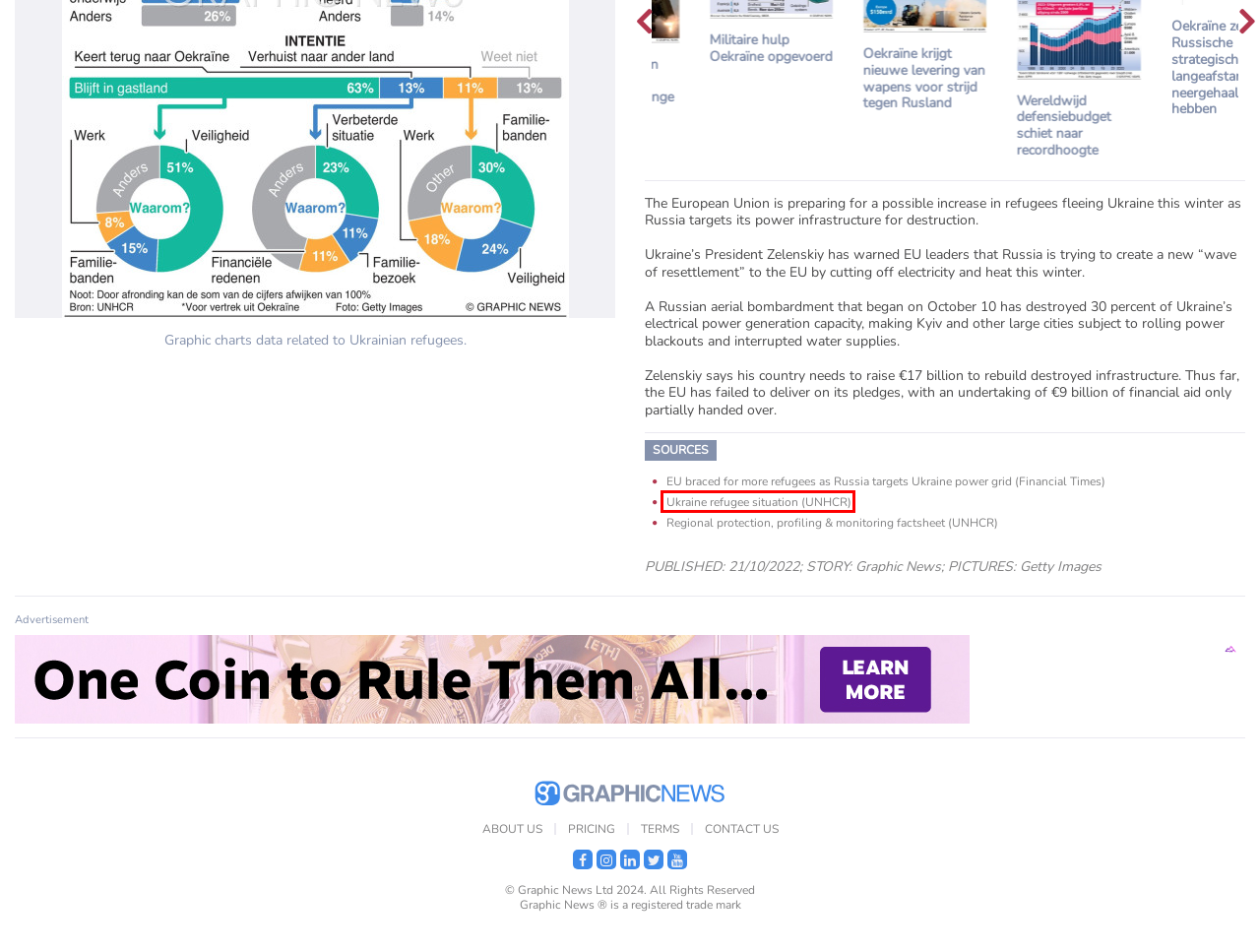You are given a screenshot of a webpage with a red rectangle bounding box around an element. Choose the best webpage description that matches the page after clicking the element in the bounding box. Here are the candidates:
A. Microsoft Power BI
B. UCRÂNIA: Situação dos refugiados ucranianos infographic
C. Graphic News:
D. Situation Ukraine Refugee Situation
E. RUSLAND: Aanslag concertzaal Moskou infographic
F. EU braced for more refugees as Russia targets Ukraine power grid
G. OEKRAIÏNE: Militair dodental Rusland passeert de 50.000 infographic
H. MILITARY: Opties van Israël om Iran aan te vallen infographic

D